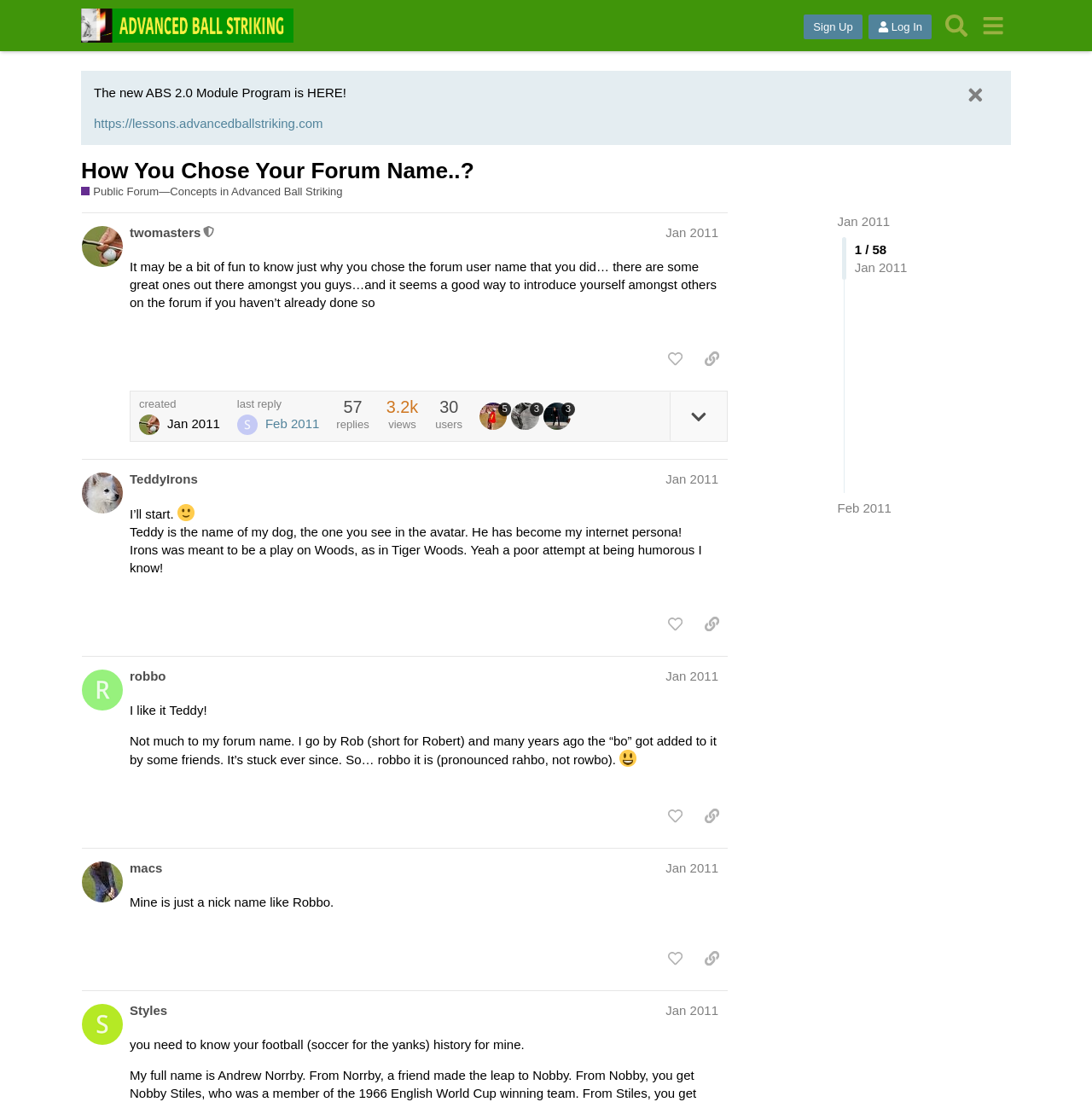How many replies does the first post have?
Offer a detailed and full explanation in response to the question.

I looked at the first post and found a static text element with the text '57', which is likely indicating the number of replies to the post.